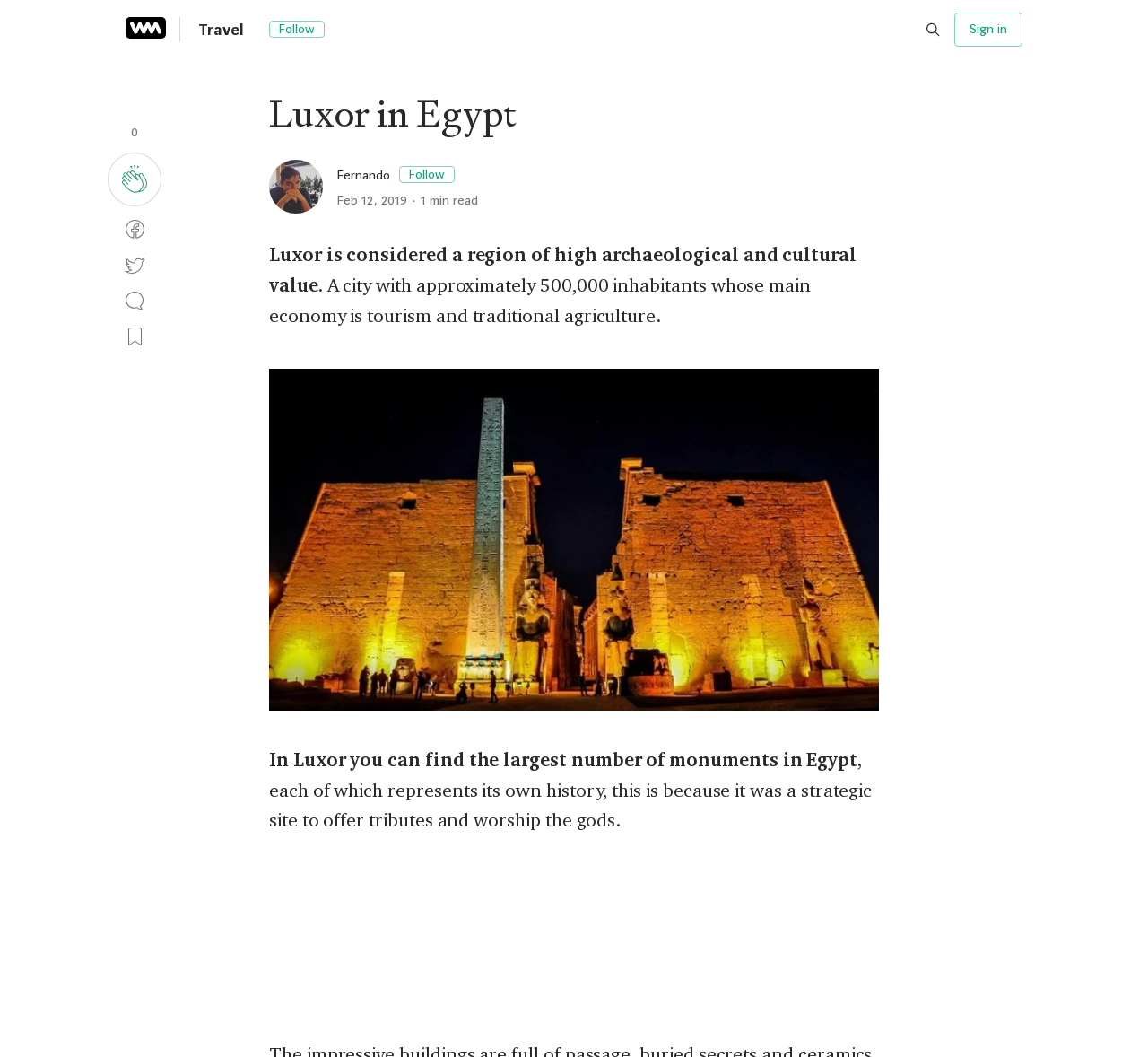Respond with a single word or phrase for the following question: 
Who wrote the article about Luxor?

Fernando